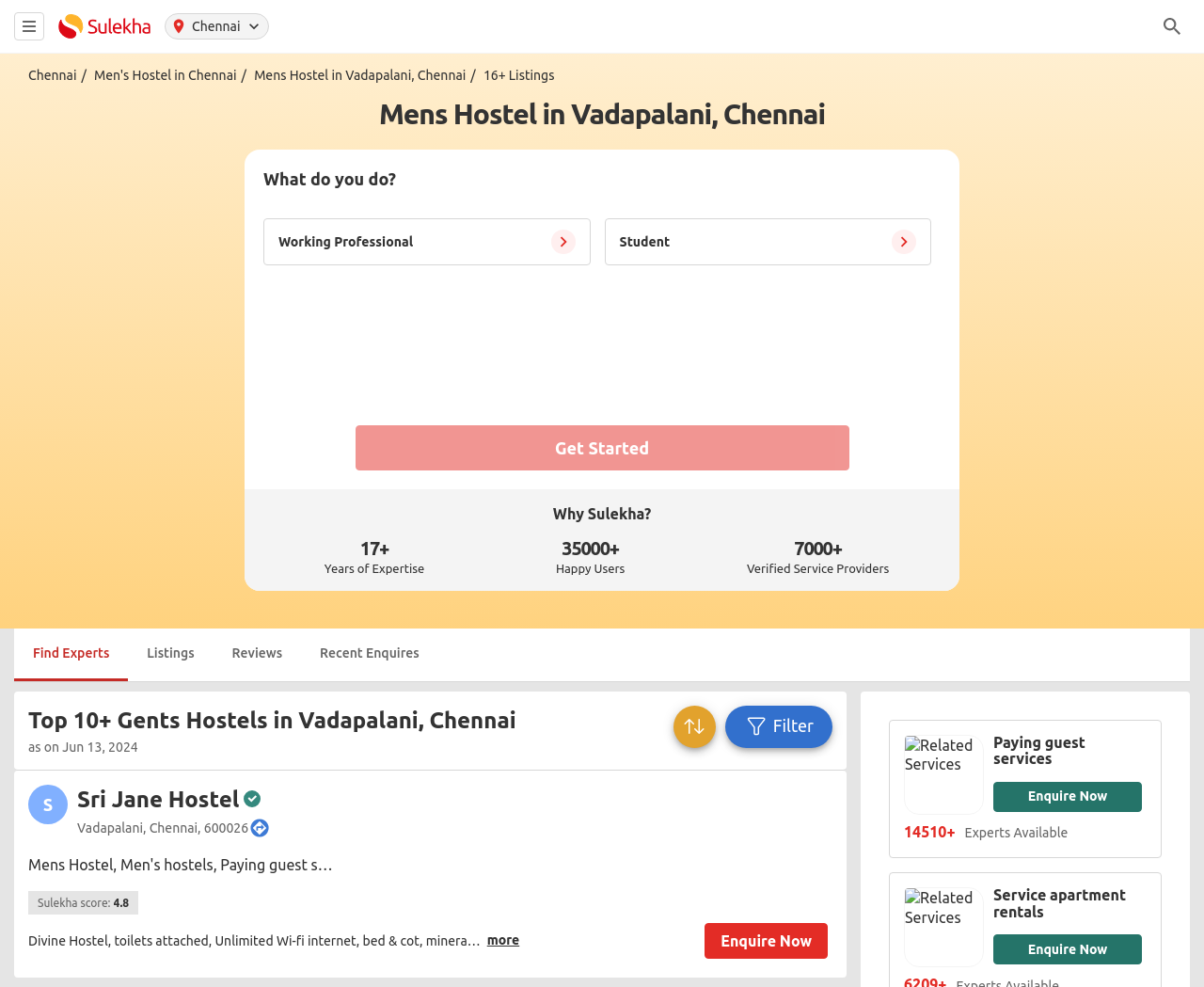What is the rating of Sri Jane Hostel? From the image, respond with a single word or brief phrase.

4.8